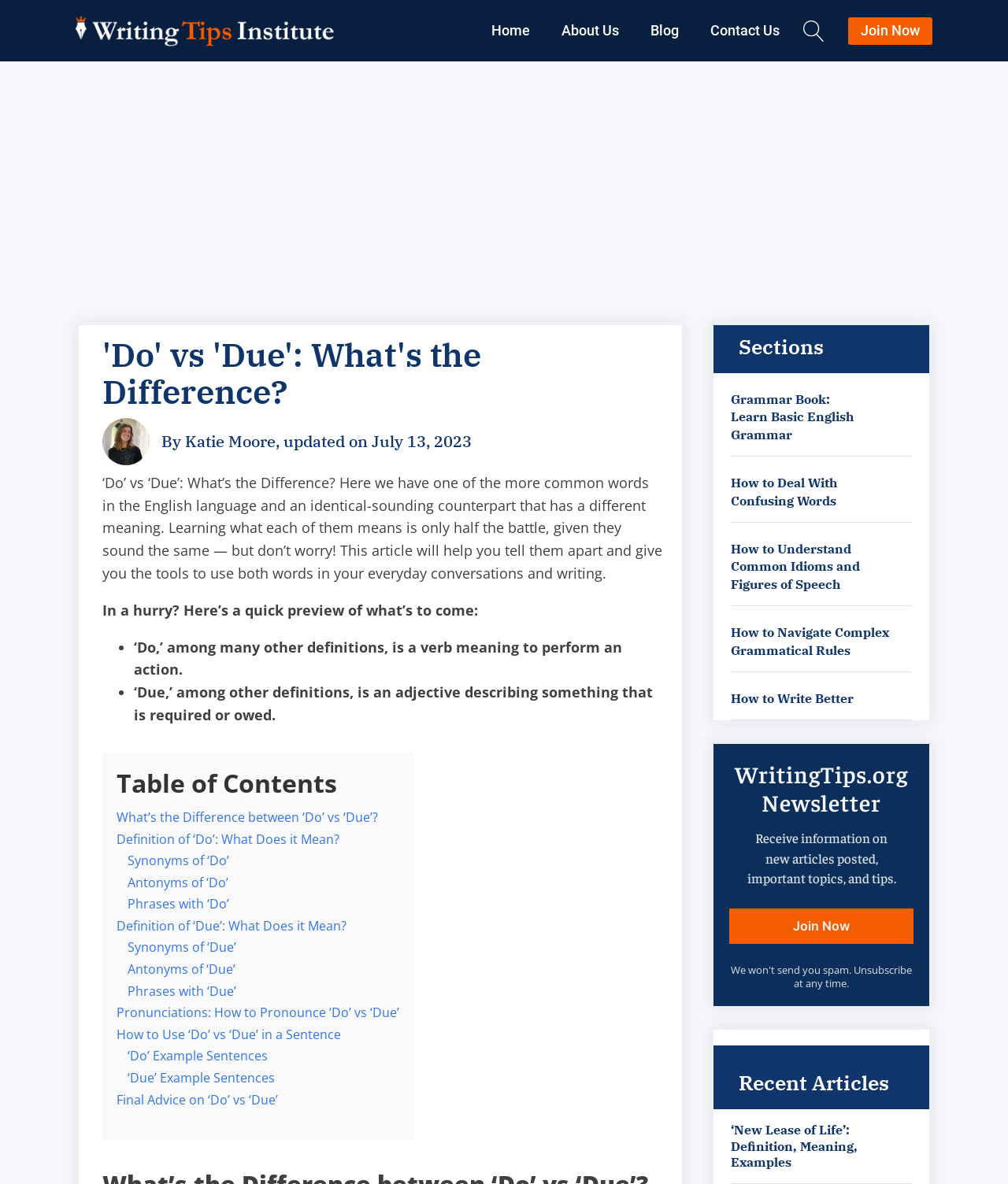Please use the details from the image to answer the following question comprehensively:
What is the author of this article?

The author of this article is mentioned in the text 'By Katie Moore' which is located below the main heading of the webpage.